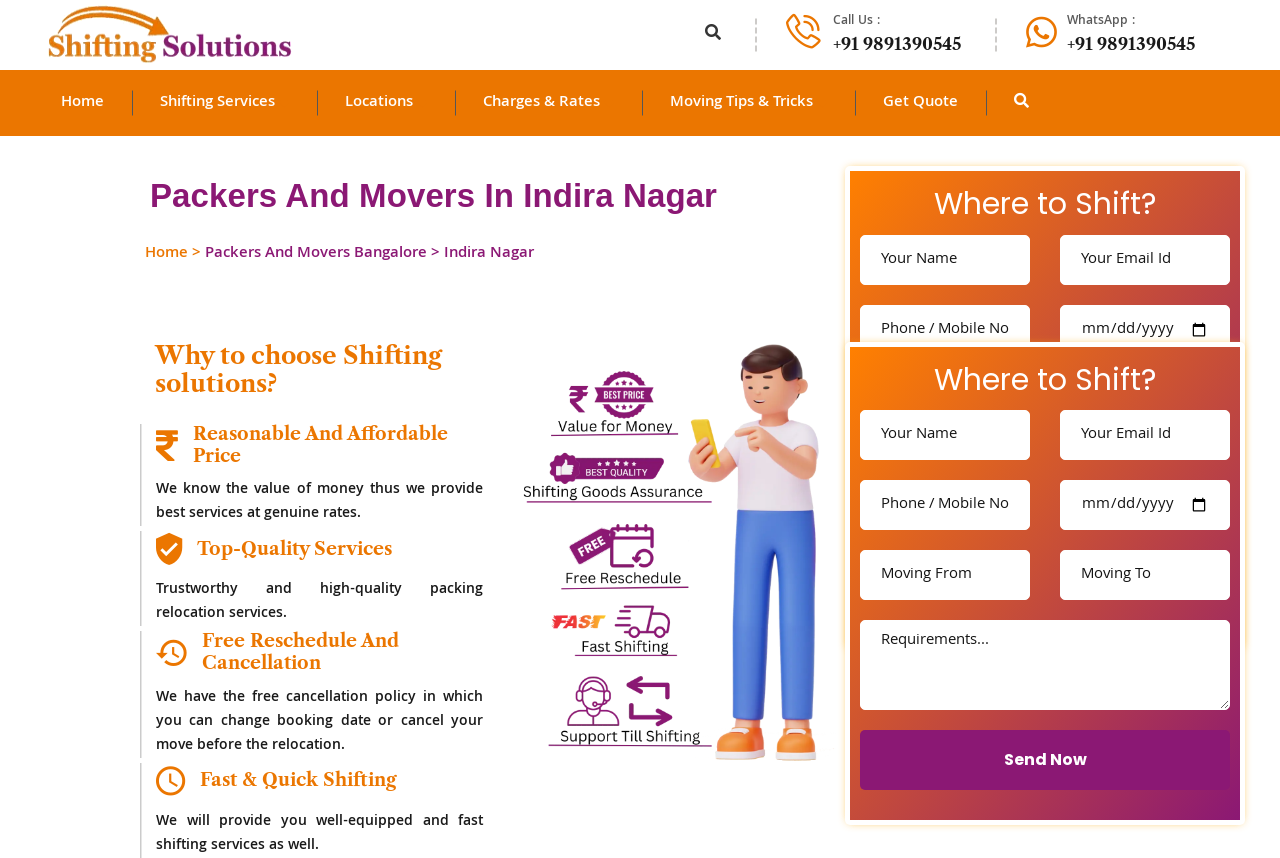Determine the bounding box coordinates in the format (top-left x, top-left y, bottom-right x, bottom-right y). Ensure all values are floating point numbers between 0 and 1. Identify the bounding box of the UI element described by: name="moving-to" placeholder="Moving To"

[0.828, 0.436, 0.961, 0.495]